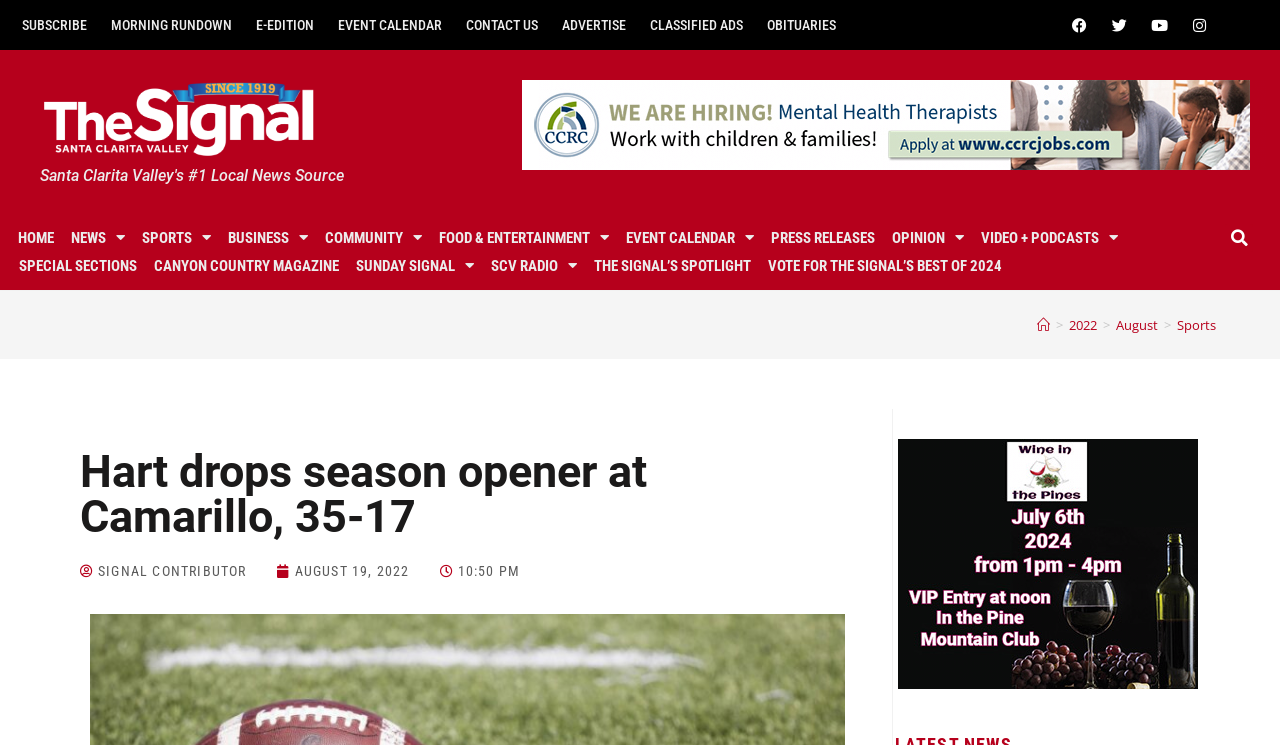Specify the bounding box coordinates of the area to click in order to follow the given instruction: "Click on the 'SUBSCRIBE' link."

[0.008, 0.017, 0.077, 0.05]